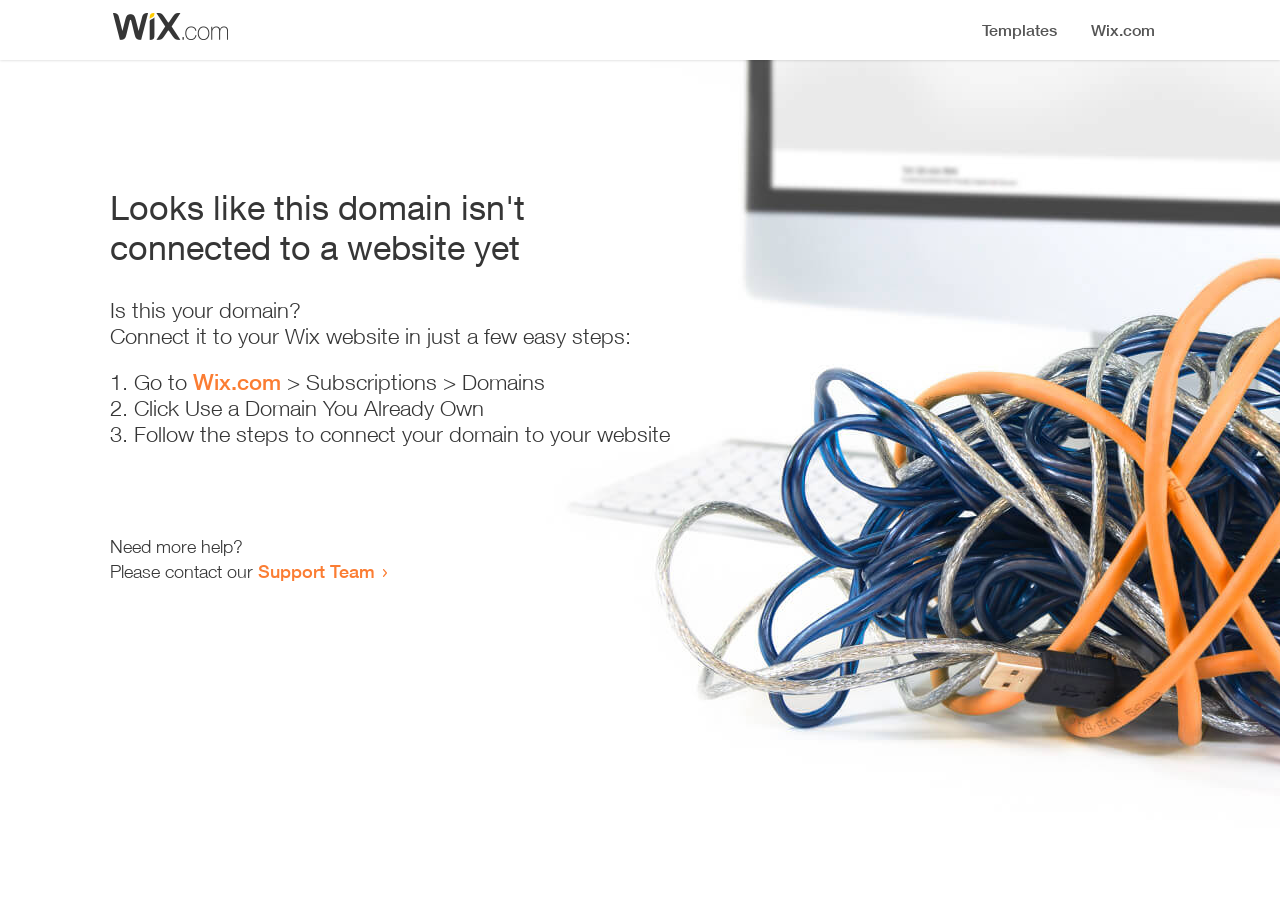How many steps are required to connect the domain to a website?
Respond with a short answer, either a single word or a phrase, based on the image.

3